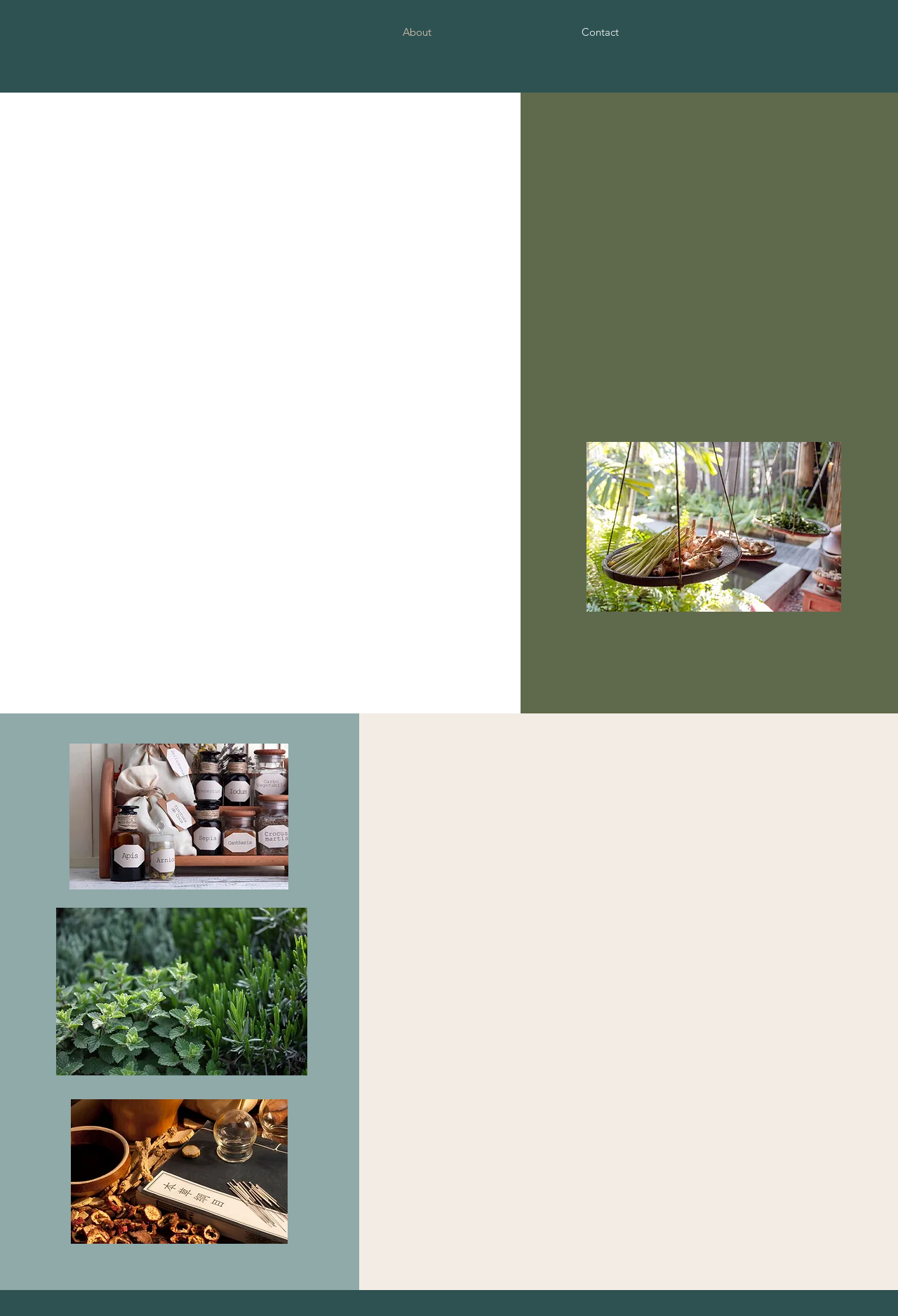What is the goal of Naturopathic Medicine?
Using the image as a reference, answer with just one word or a short phrase.

Restoring optimal health